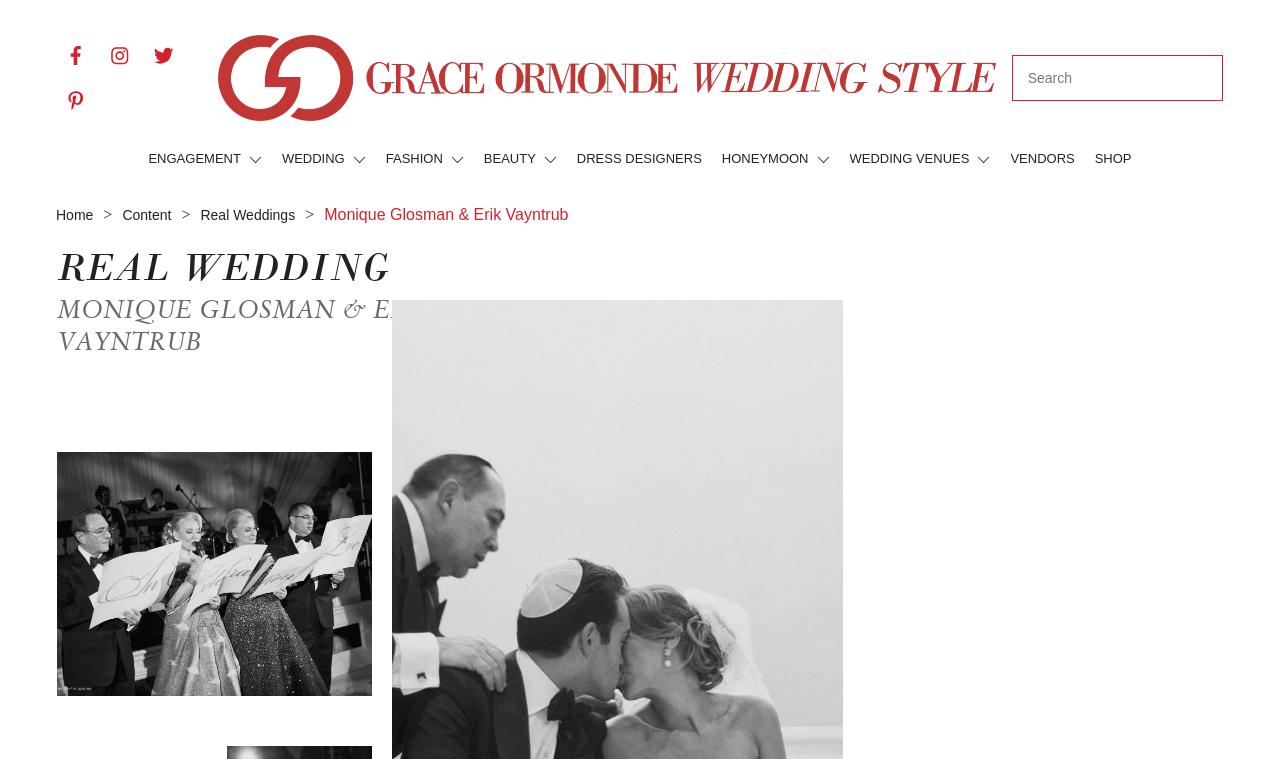What is the name of the bride?
Please give a detailed and elaborate answer to the question.

I found the name of the bride by looking at the StaticText element 'Monique Glosman & Erik Vayntrub' on the webpage. This text is likely to be the title of the webpage or the name of the couple getting married.